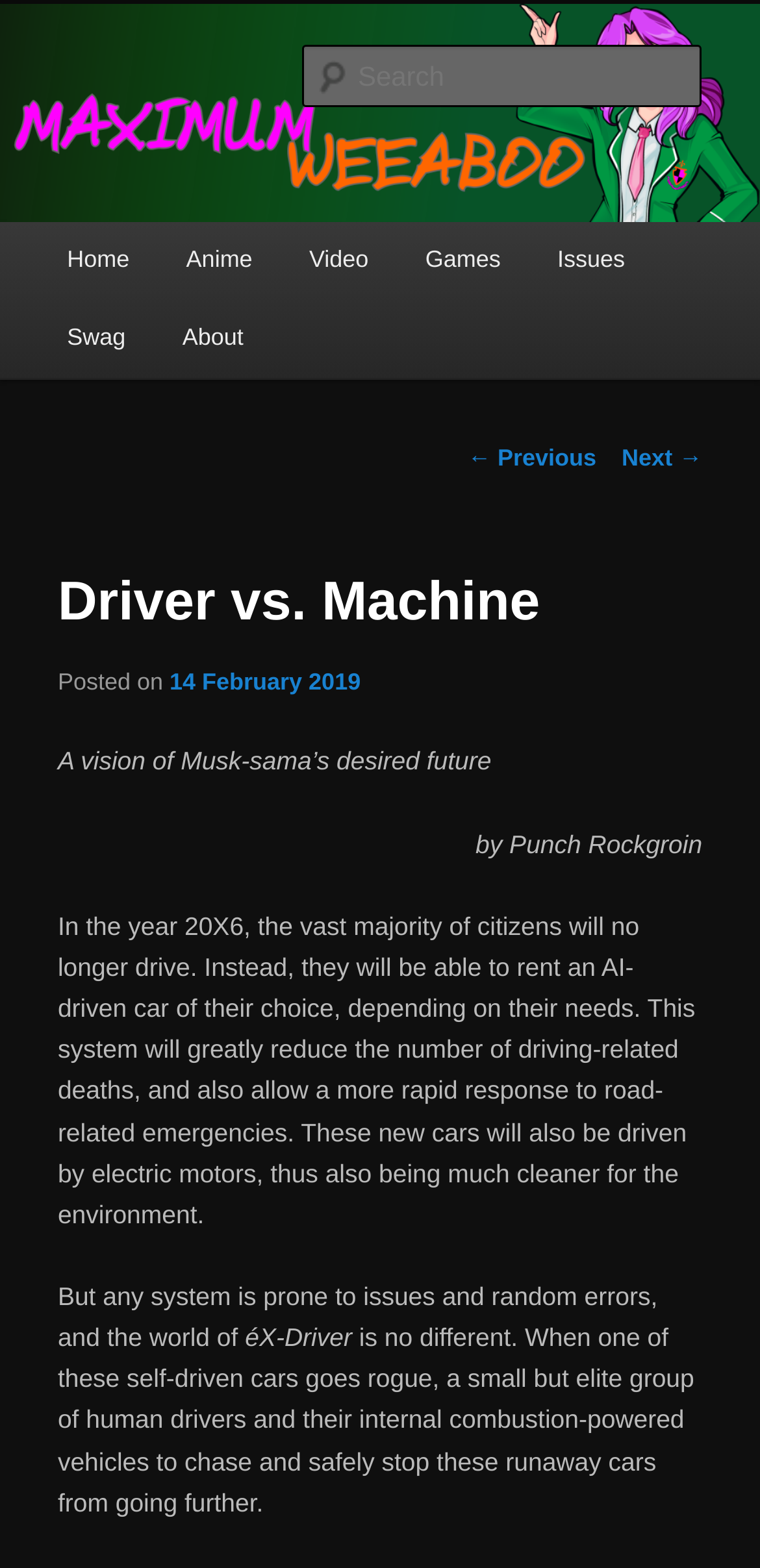What is the name of the site simulator?
Based on the visual, give a brief answer using one word or a short phrase.

MaximumWeeaboo Site Simulator